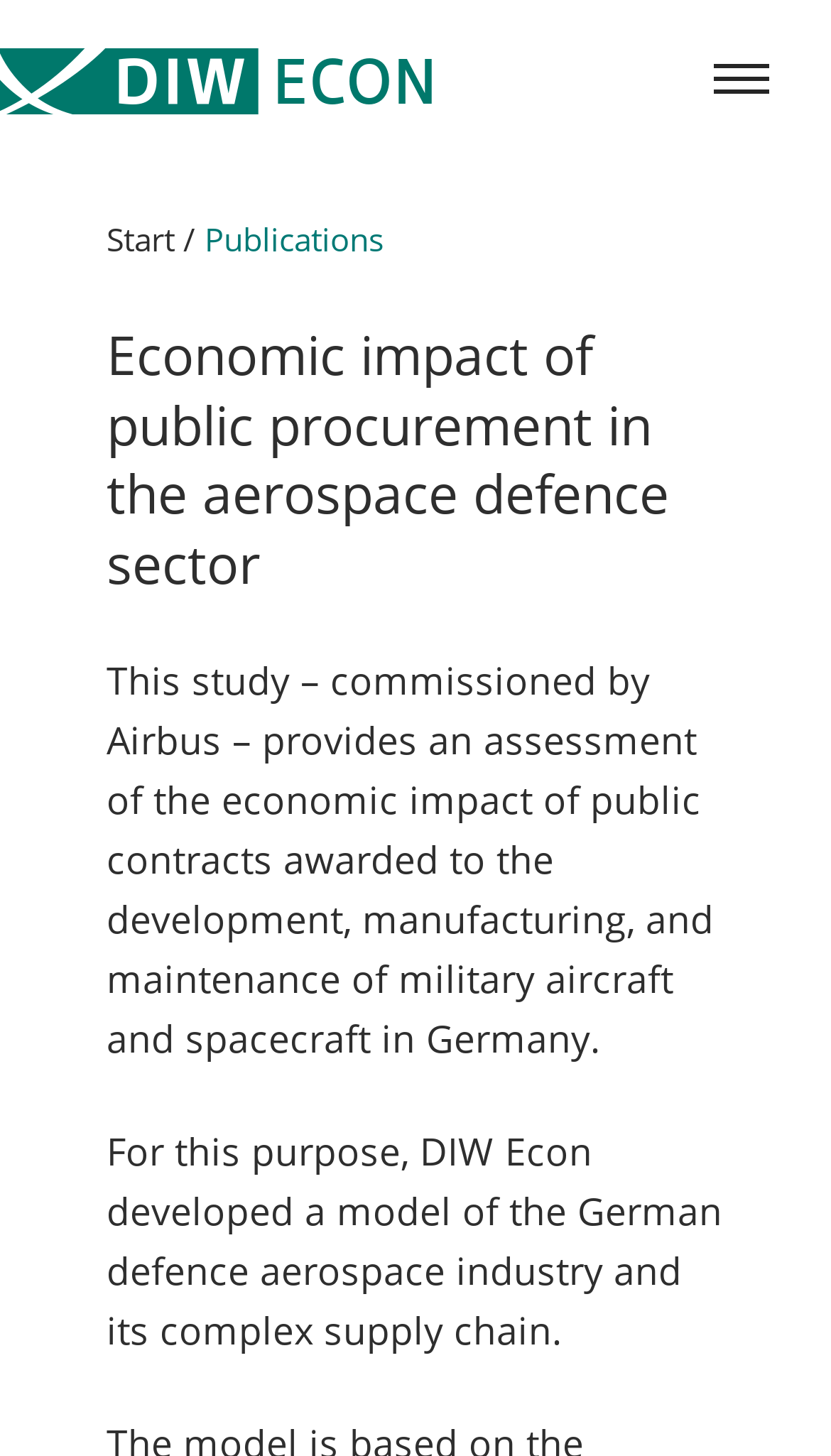Given the element description: "Start", predict the bounding box coordinates of this UI element. The coordinates must be four float numbers between 0 and 1, given as [left, top, right, bottom].

[0.128, 0.149, 0.21, 0.179]